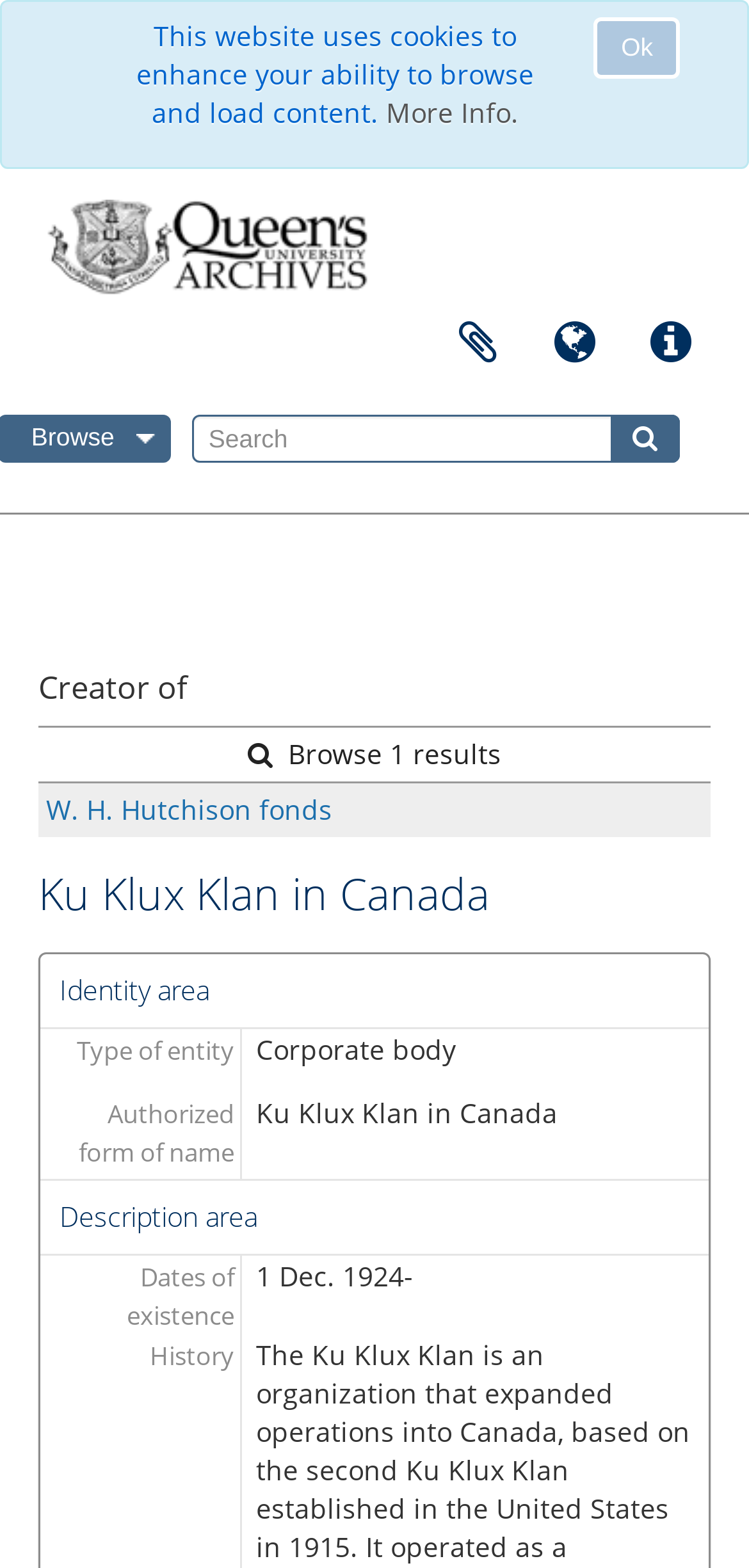How many results are there for the current search?
Answer the question with as much detail as possible.

I found the answer by looking at the link element with the text 'Browse 1 results' which is located below the 'Creator of' heading.